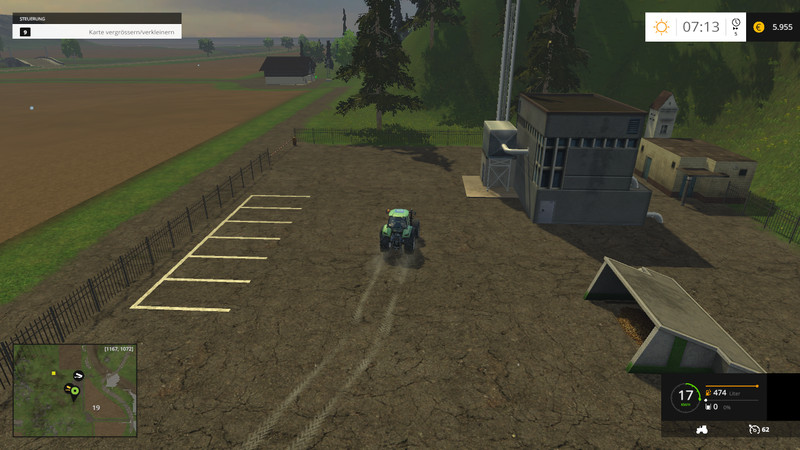What is located to the right of the tractor?
Can you give a detailed and elaborate answer to the question?

To the right of the tractor, a large processing facility with a tall structure and a small building nearby adds to the industrial farming landscape, as depicted in the image.